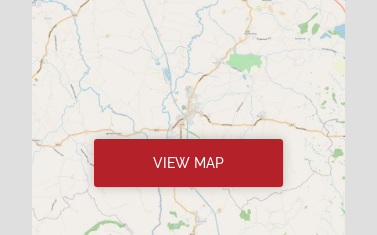Explain the contents of the image with as much detail as possible.

The image features a map, with a prominent button labeled "VIEW MAP" in a bold, red rectangle. This button invites users to explore the geographical location of Audlem Methodist Church and surrounding areas. The map provides a visual representation of the region, marked with various paths and greenery, suggesting the church's placement within a scenic landscape. This interactive element enhances accessibility for visitors seeking directions or familiarity with the church's locale.